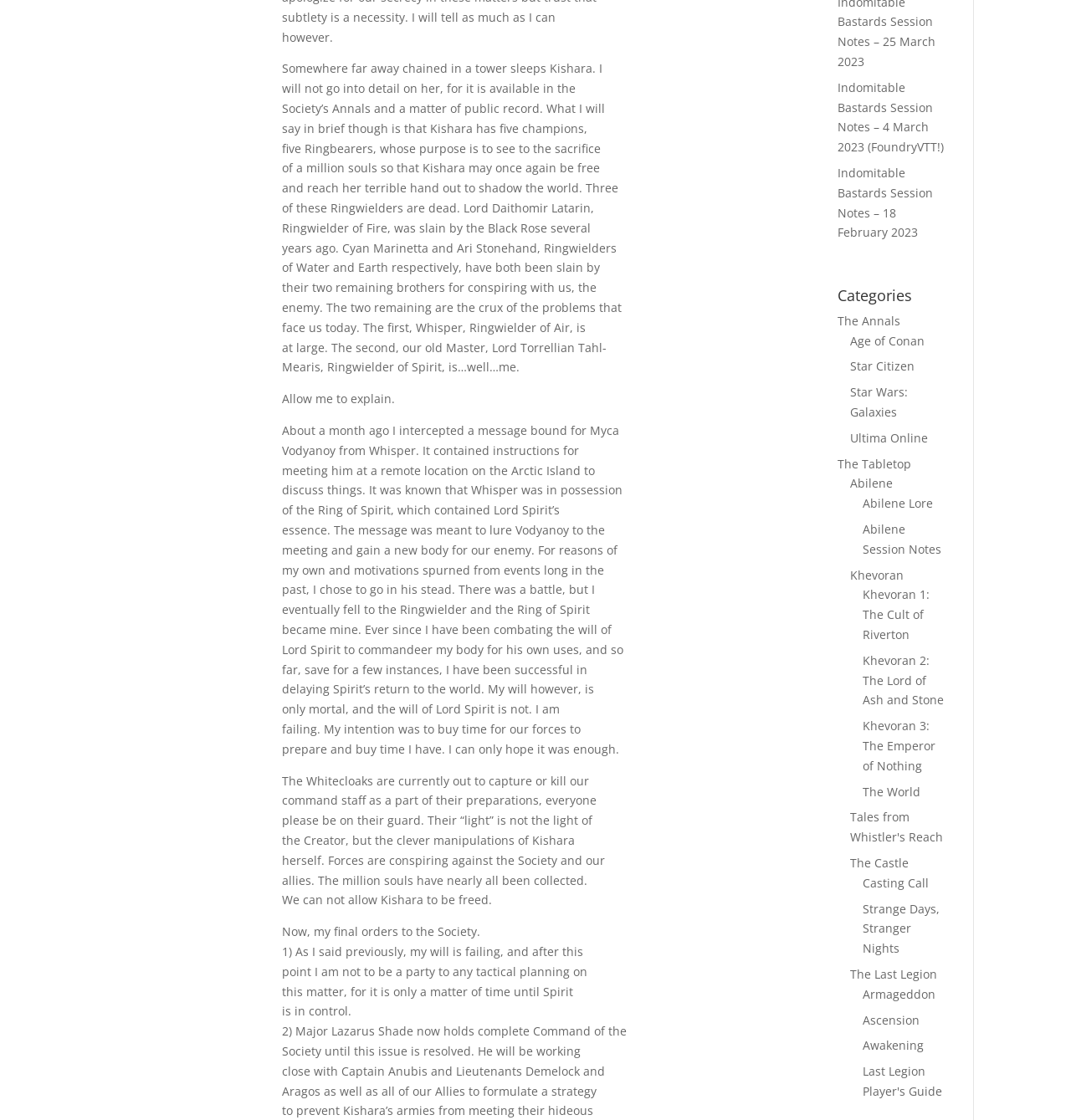What is the purpose of the five Ringbearers?
Please interpret the details in the image and answer the question thoroughly.

I found the answer by reading the text in the StaticText elements. Specifically, I looked for the sentence that mentions the purpose of the five Ringbearers and found the phrase 'to sacrifice a million souls'.